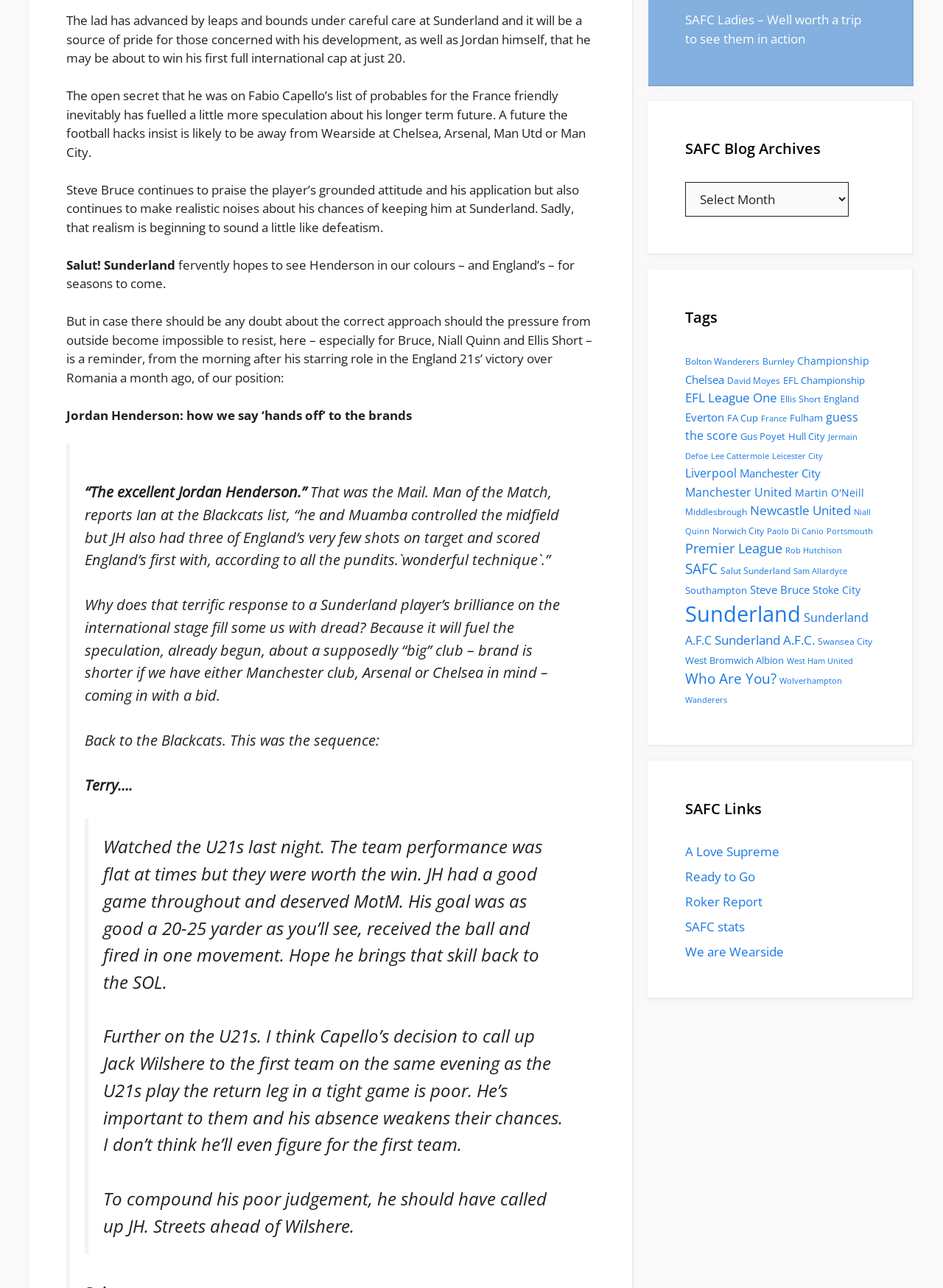Identify the bounding box coordinates for the UI element described as follows: "Chelsea". Ensure the coordinates are four float numbers between 0 and 1, formatted as [left, top, right, bottom].

[0.727, 0.289, 0.768, 0.3]